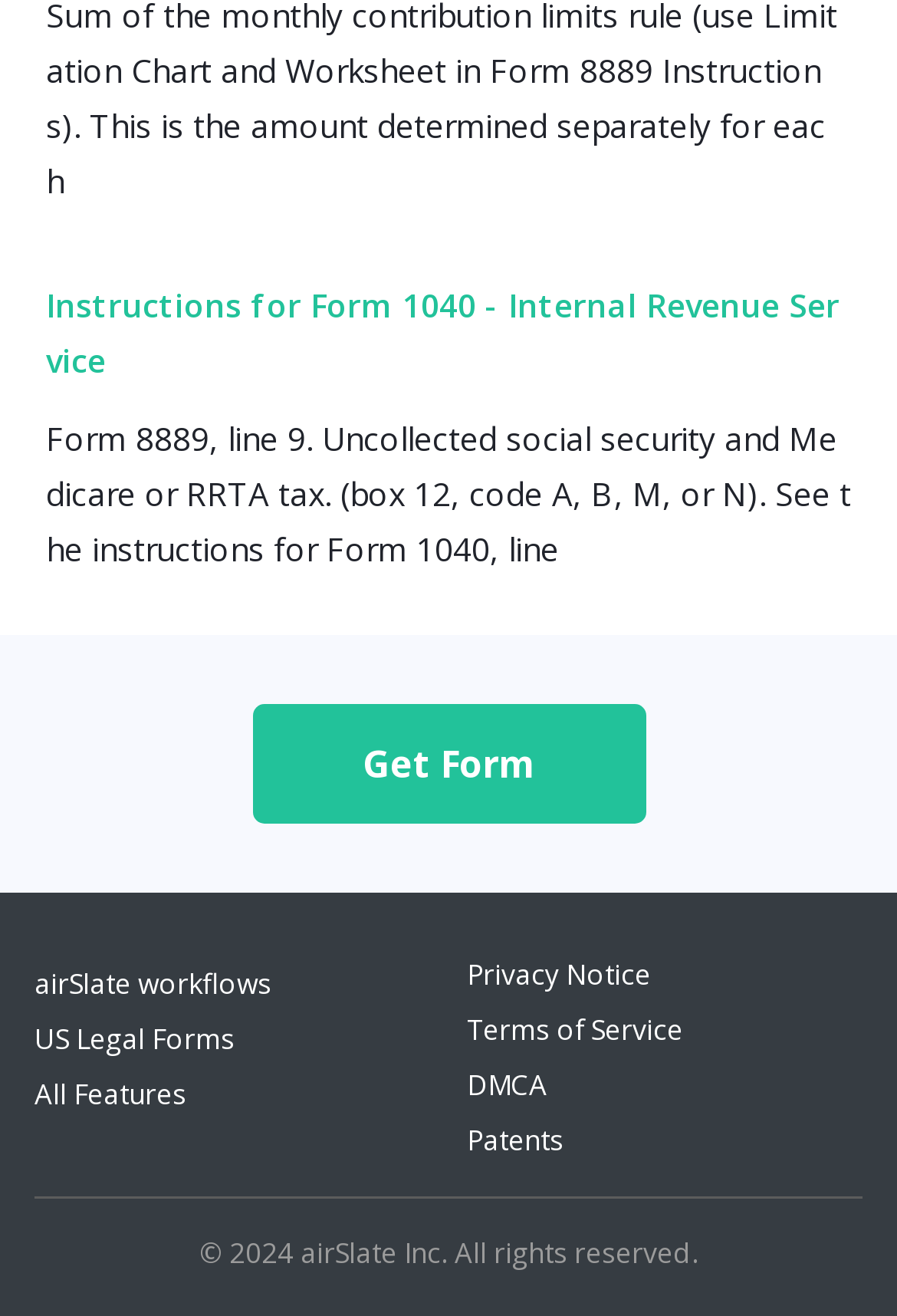Determine the bounding box coordinates for the area you should click to complete the following instruction: "Get the Form 1040 instructions".

[0.051, 0.212, 0.949, 0.439]